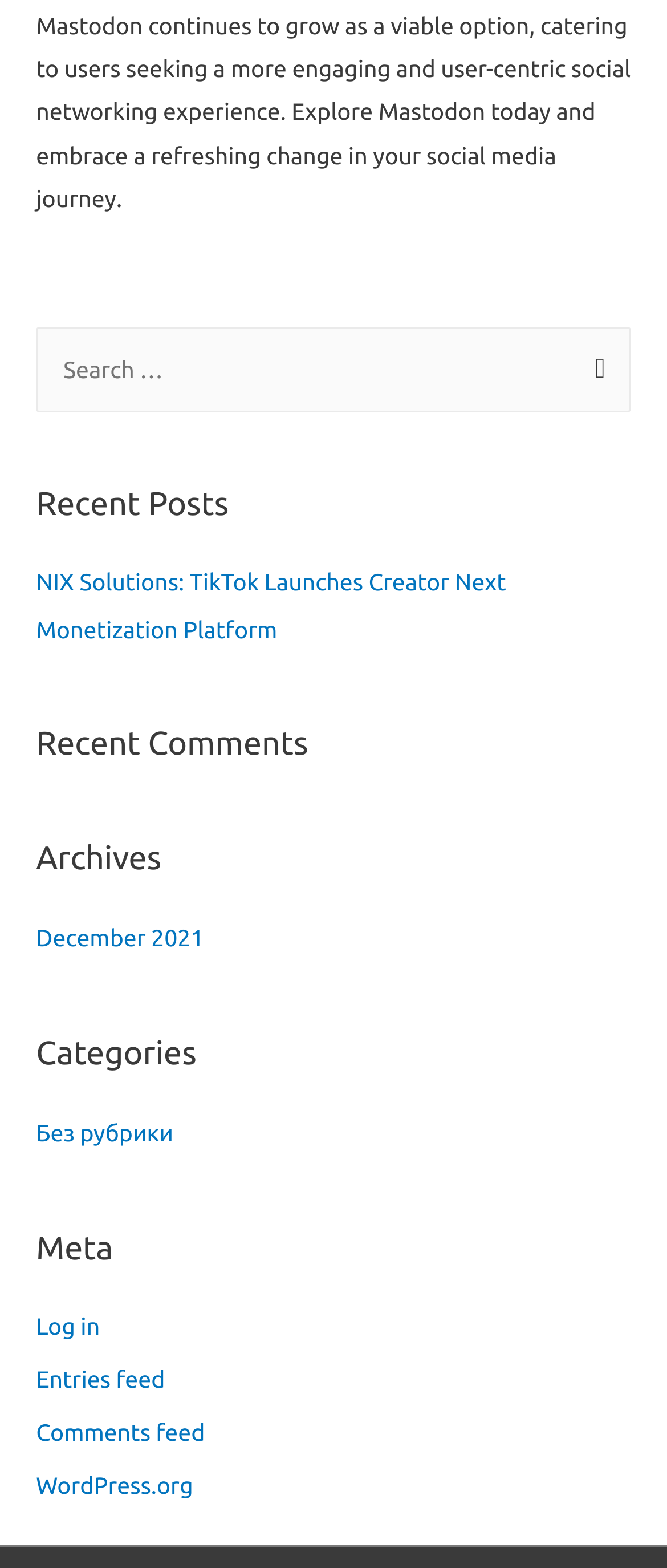What type of content is listed under 'Categories'?
Provide a detailed and extensive answer to the question.

The 'Categories' section contains a link 'Без рубрики', which appears to be a category name. This suggests that the section lists different categories of blog posts on the website.